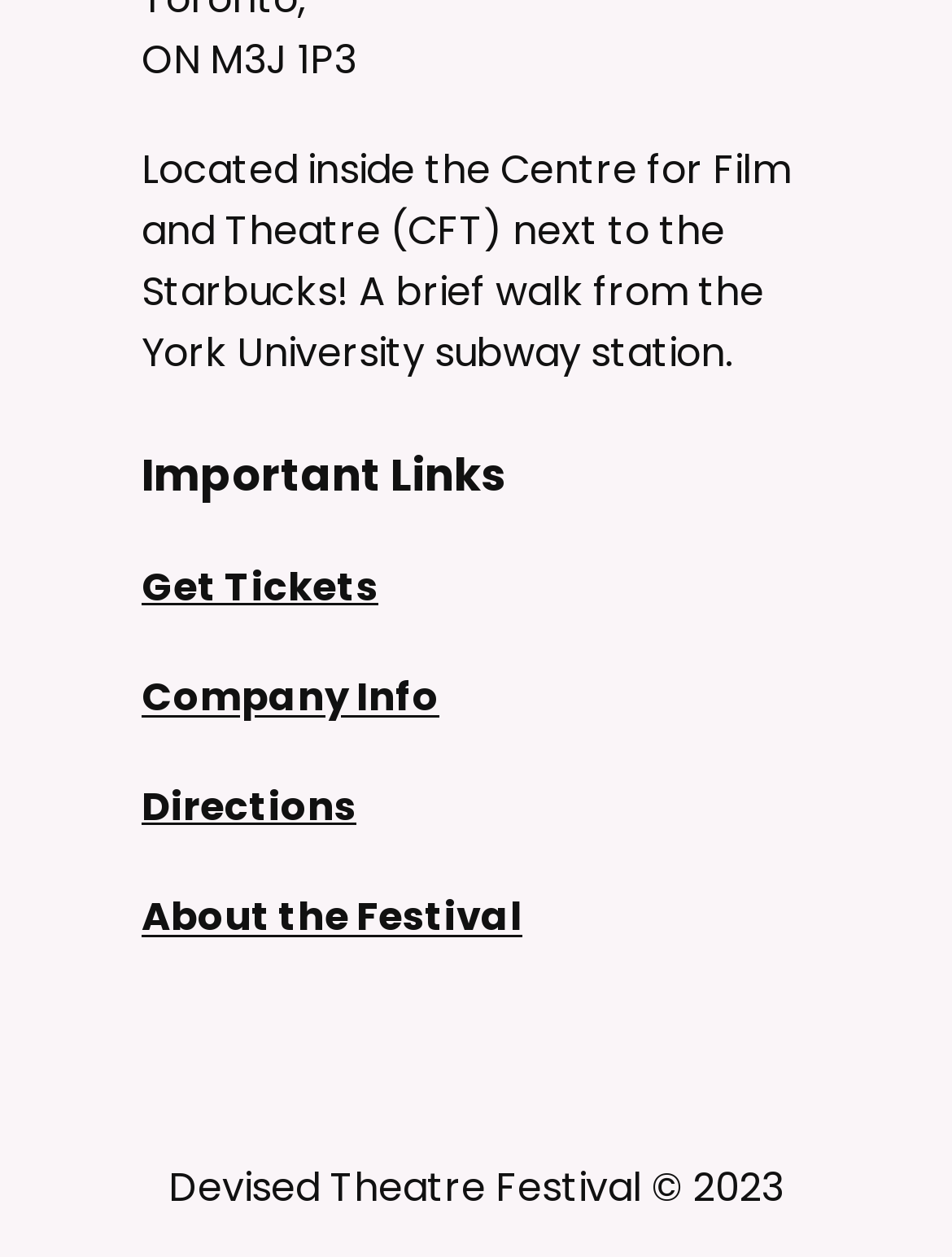Given the description "Directions", determine the bounding box of the corresponding UI element.

[0.149, 0.62, 0.374, 0.665]